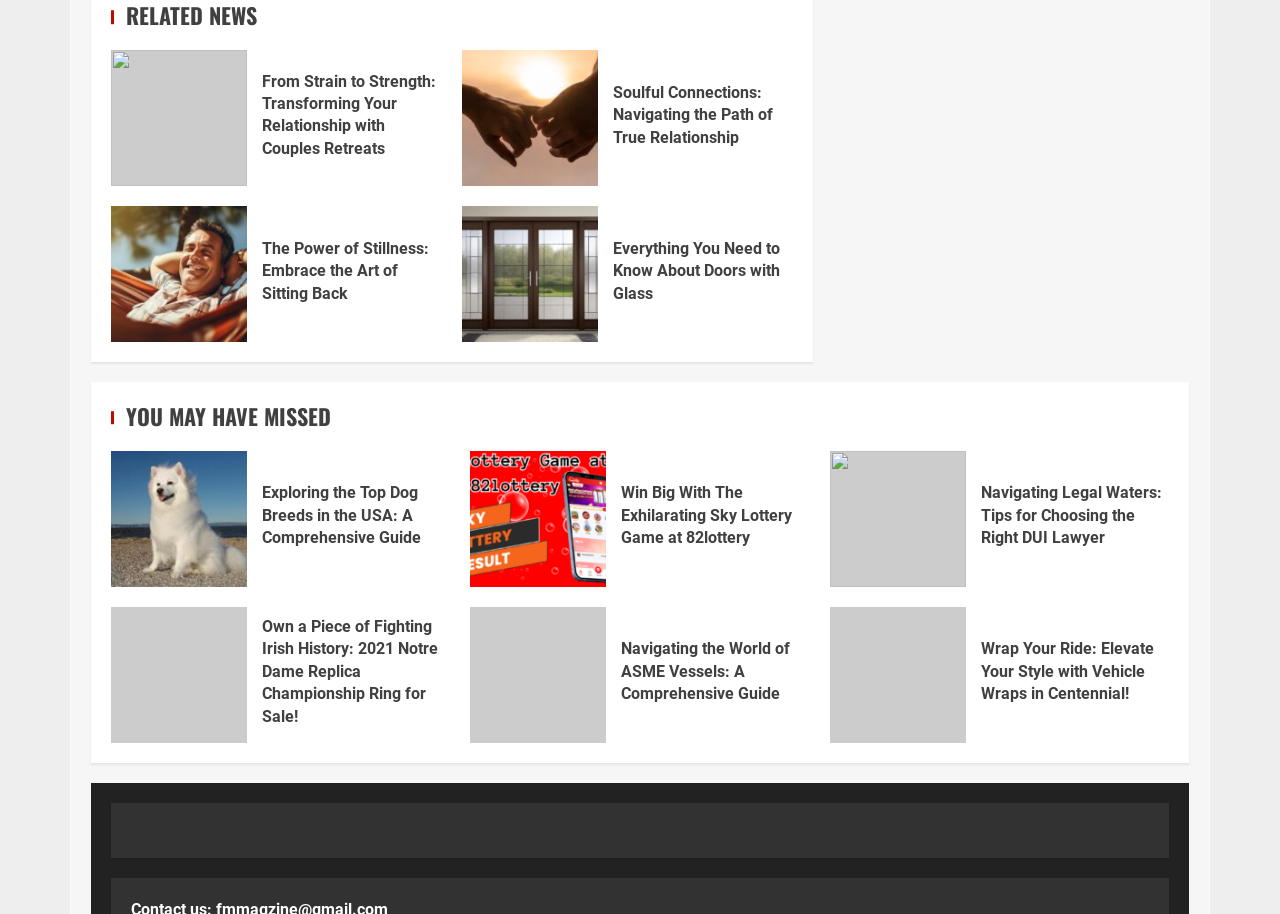What is the topic of the article 'Wrap Your Ride: Elevate Your Style with Vehicle Wraps in Centennial!'?
Use the screenshot to answer the question with a single word or phrase.

Vehicle Wraps